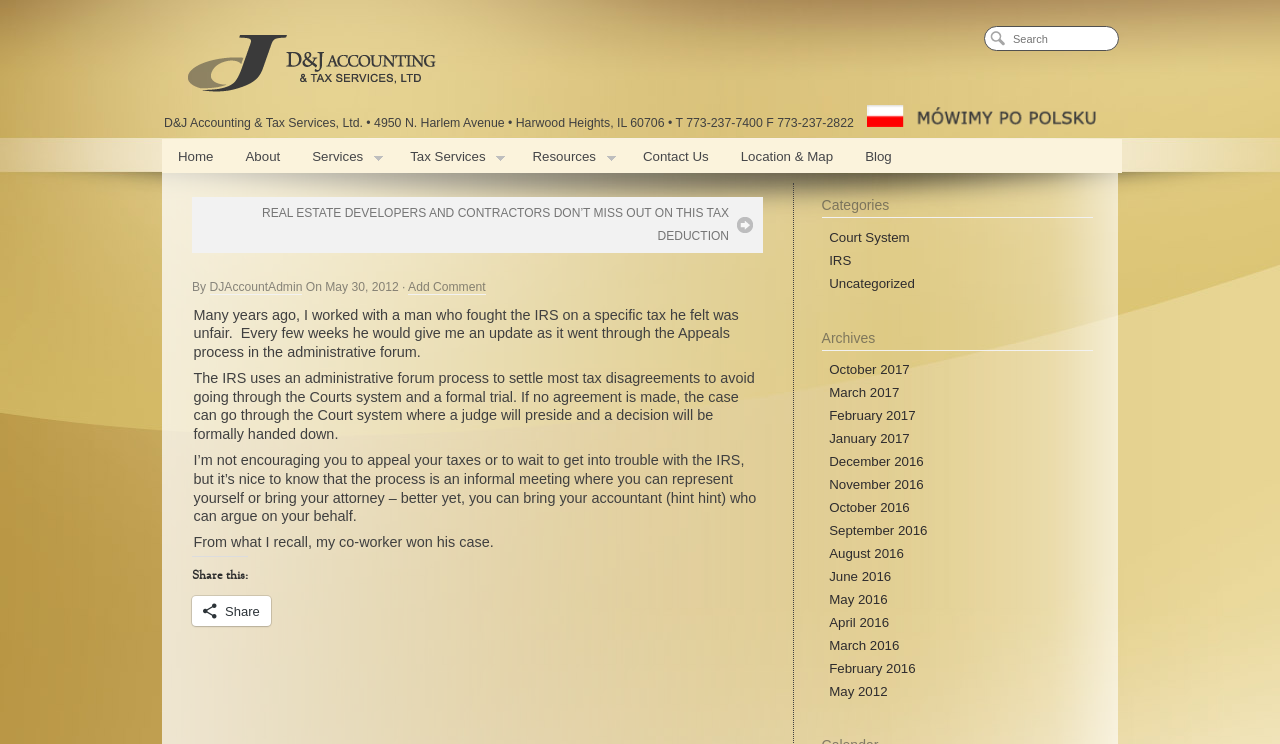What is the company name?
Please provide an in-depth and detailed response to the question.

The company name can be found in the top-left corner of the webpage, where it is written as 'D&J Accounting & Tax Services, Ltd.' along with the address and contact information.